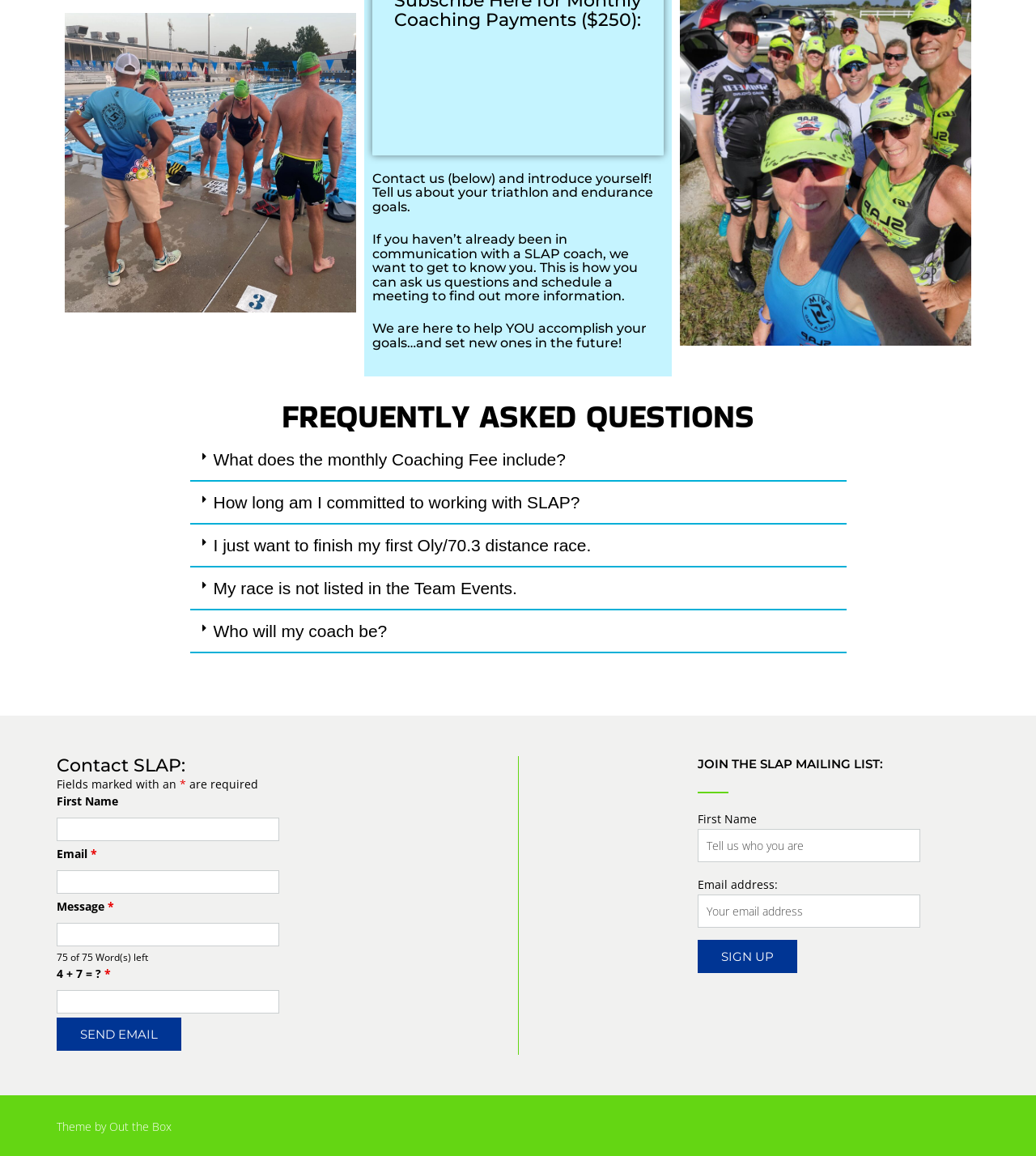How can I join the SLAP mailing list?
Using the image as a reference, give a one-word or short phrase answer.

By filling out the form